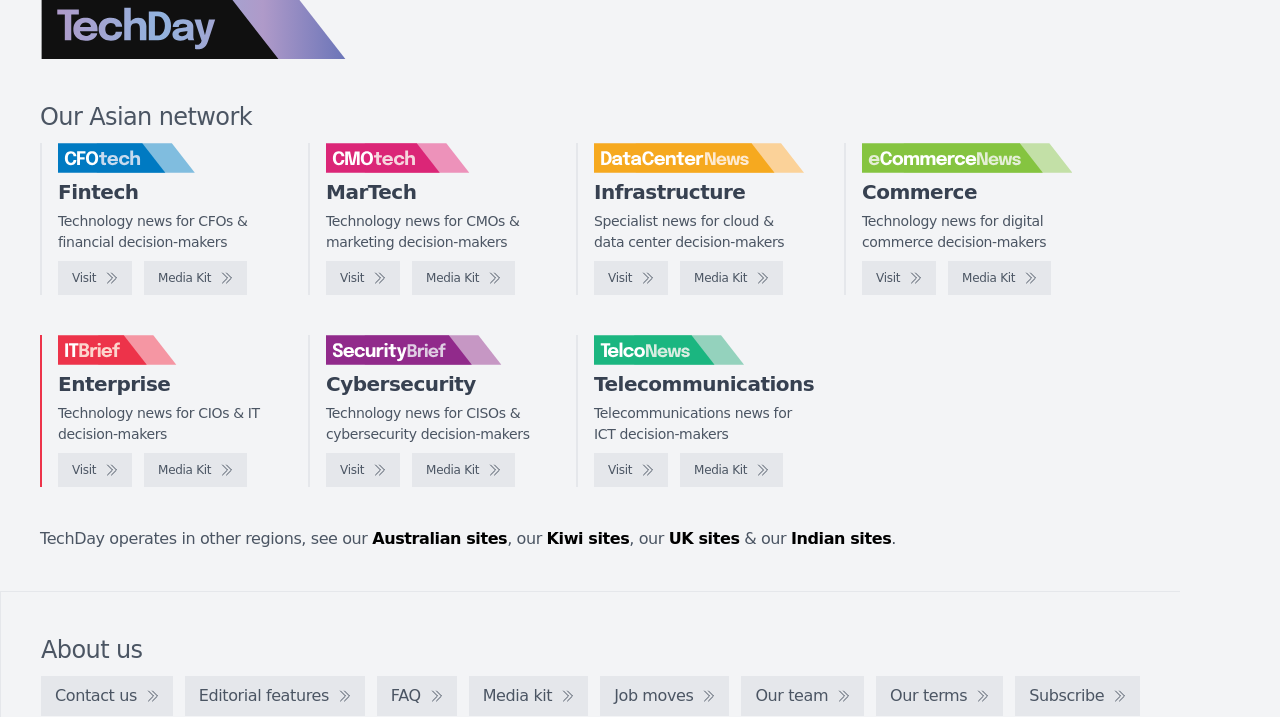How many regions does TechDay operate in?
Please answer the question with a detailed response using the information from the screenshot.

TechDay operates in five regions, which are Australia, New Zealand, UK, India, and Asia, as indicated by the links at the bottom of the webpage.